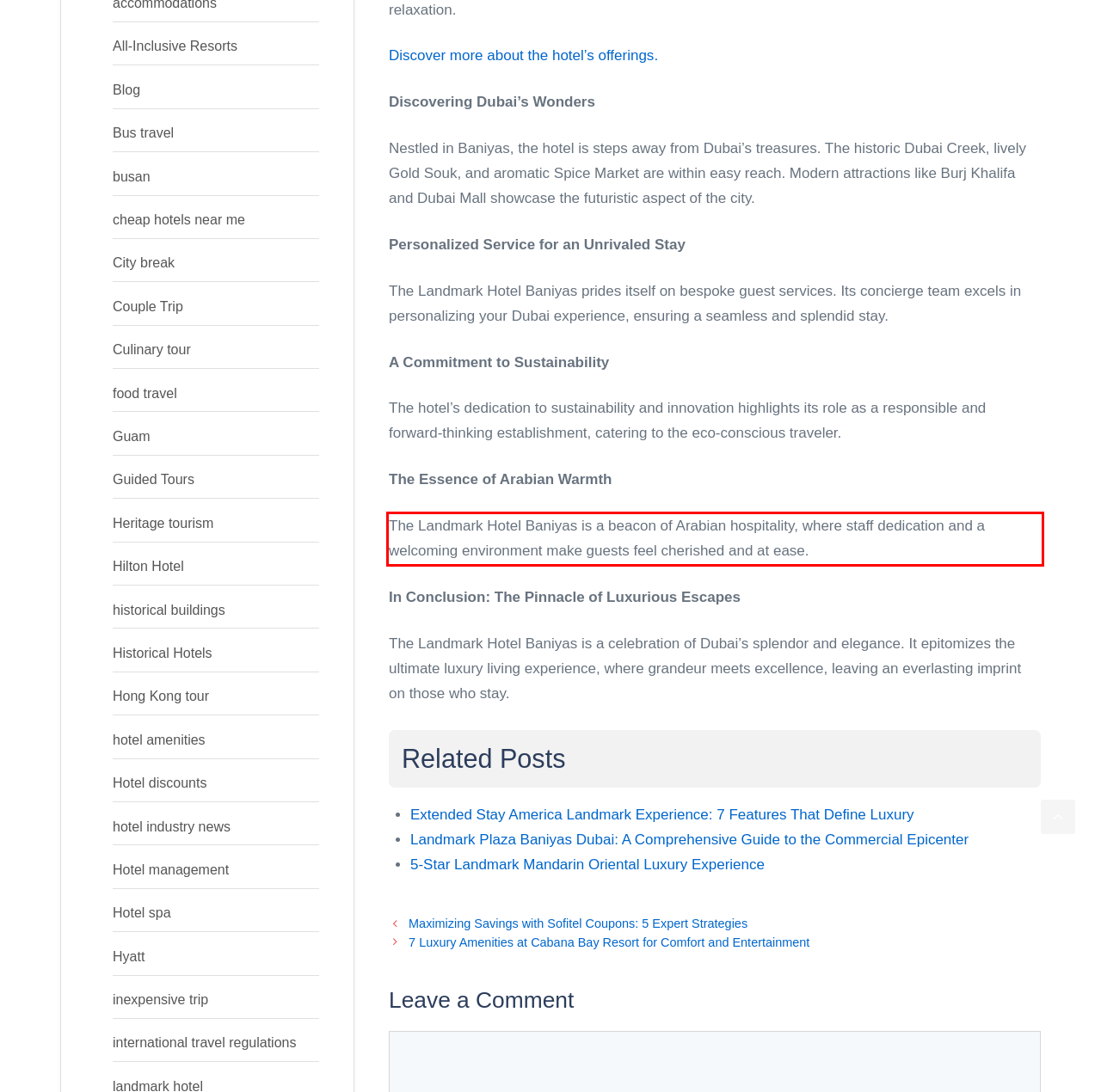Analyze the screenshot of the webpage that features a red bounding box and recognize the text content enclosed within this red bounding box.

The Landmark Hotel Baniyas is a beacon of Arabian hospitality, where staff dedication and a welcoming environment make guests feel cherished and at ease.